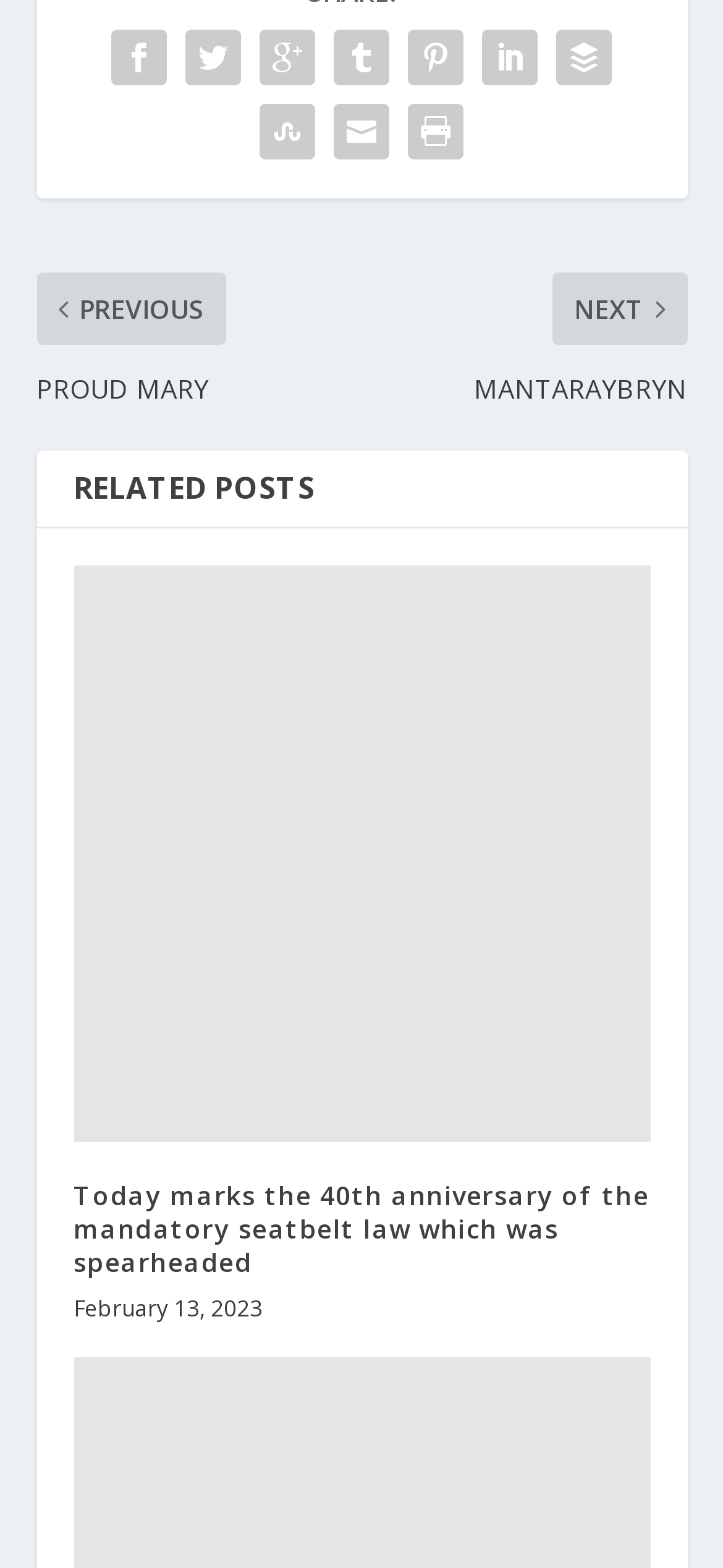Specify the bounding box coordinates of the area to click in order to follow the given instruction: "check the date of the article."

[0.101, 0.825, 0.363, 0.845]